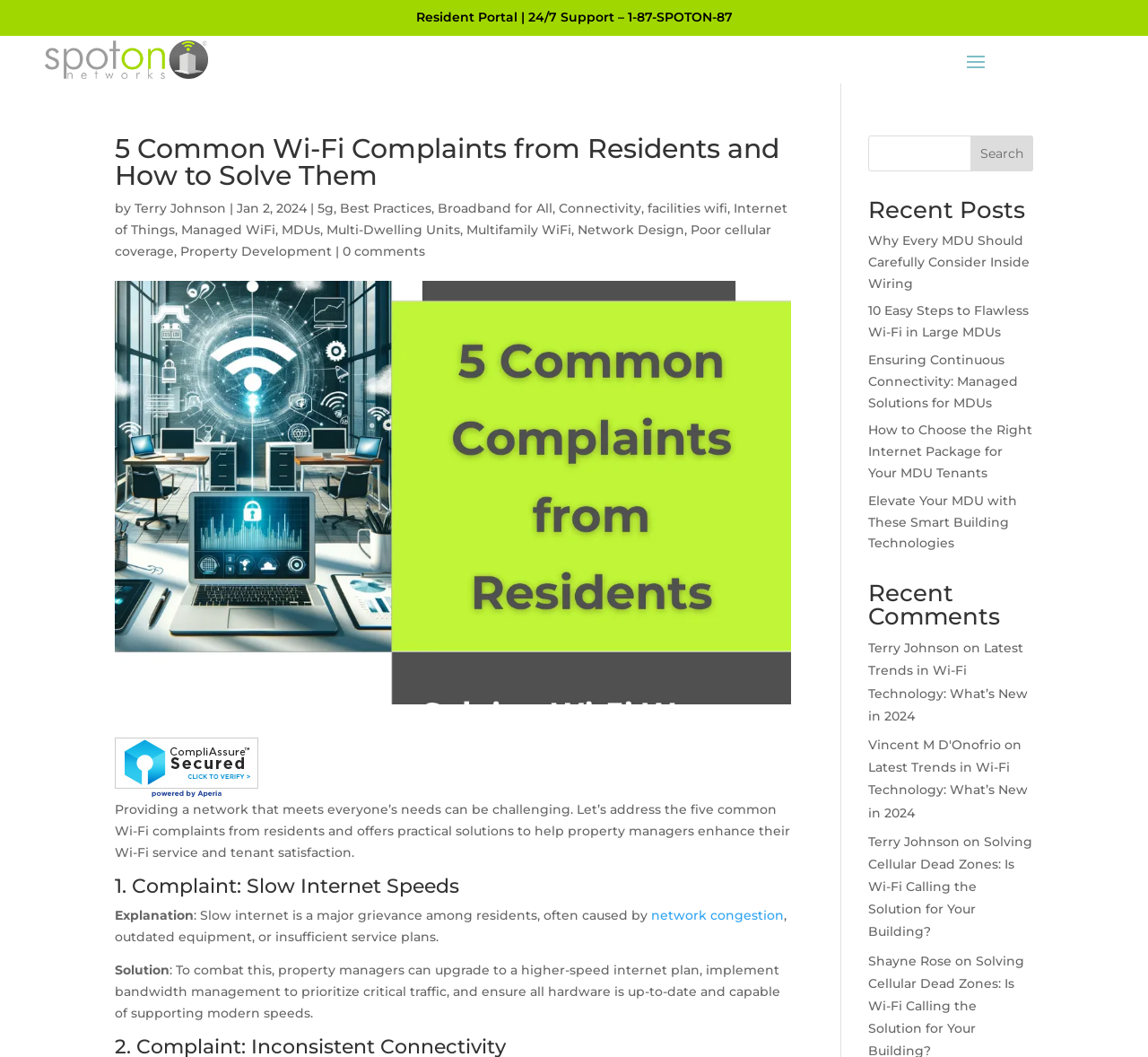Identify the bounding box coordinates for the element that needs to be clicked to fulfill this instruction: "Search for something". Provide the coordinates in the format of four float numbers between 0 and 1: [left, top, right, bottom].

[0.756, 0.128, 0.9, 0.162]